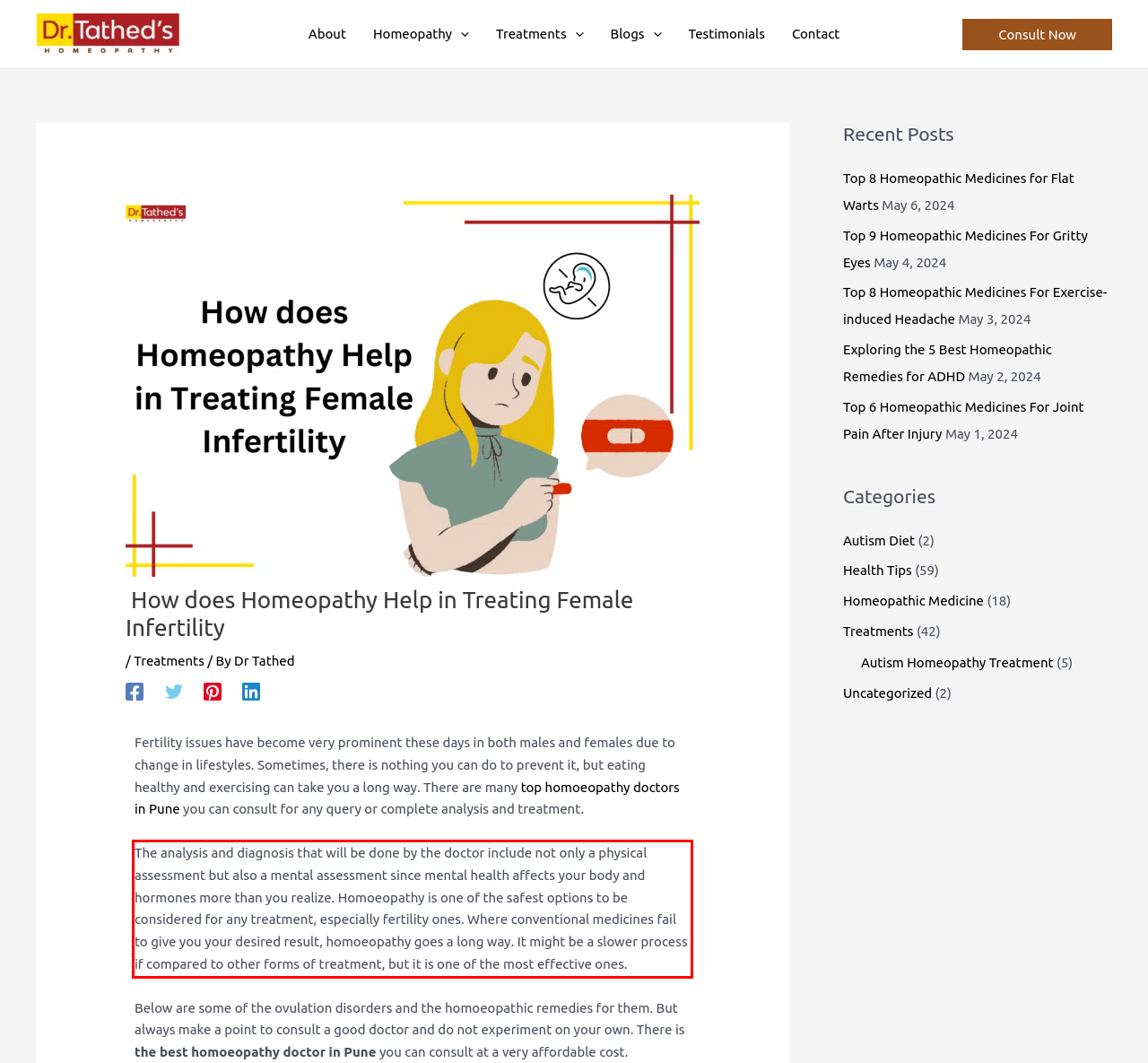Inspect the webpage screenshot that has a red bounding box and use OCR technology to read and display the text inside the red bounding box.

The analysis and diagnosis that will be done by the doctor include not only a physical assessment but also a mental assessment since mental health affects your body and hormones more than you realize. Homoeopathy is one of the safest options to be considered for any treatment, especially fertility ones. Where conventional medicines fail to give you your desired result, homoeopathy goes a long way. It might be a slower process if compared to other forms of treatment, but it is one of the most effective ones.